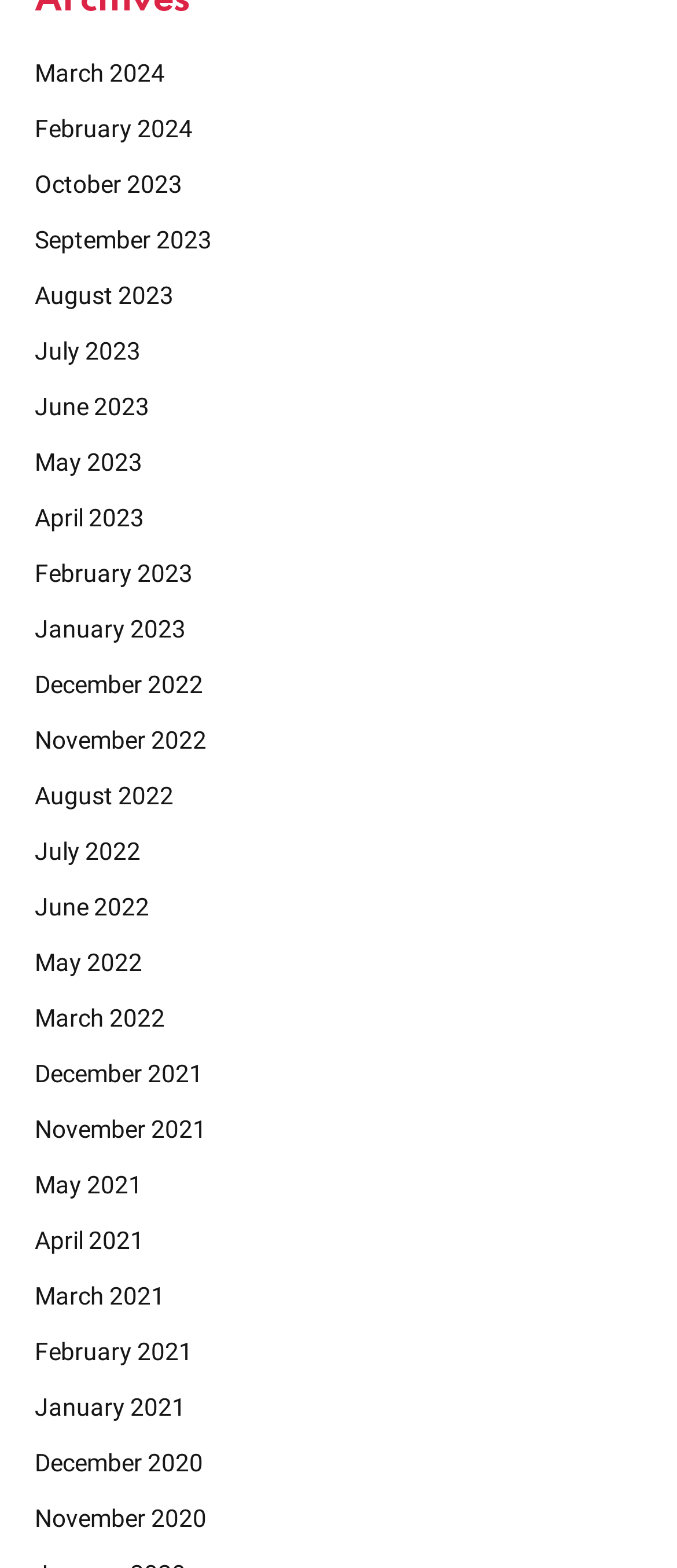How many months are listed from 2023?
Answer the question based on the image using a single word or a brief phrase.

6